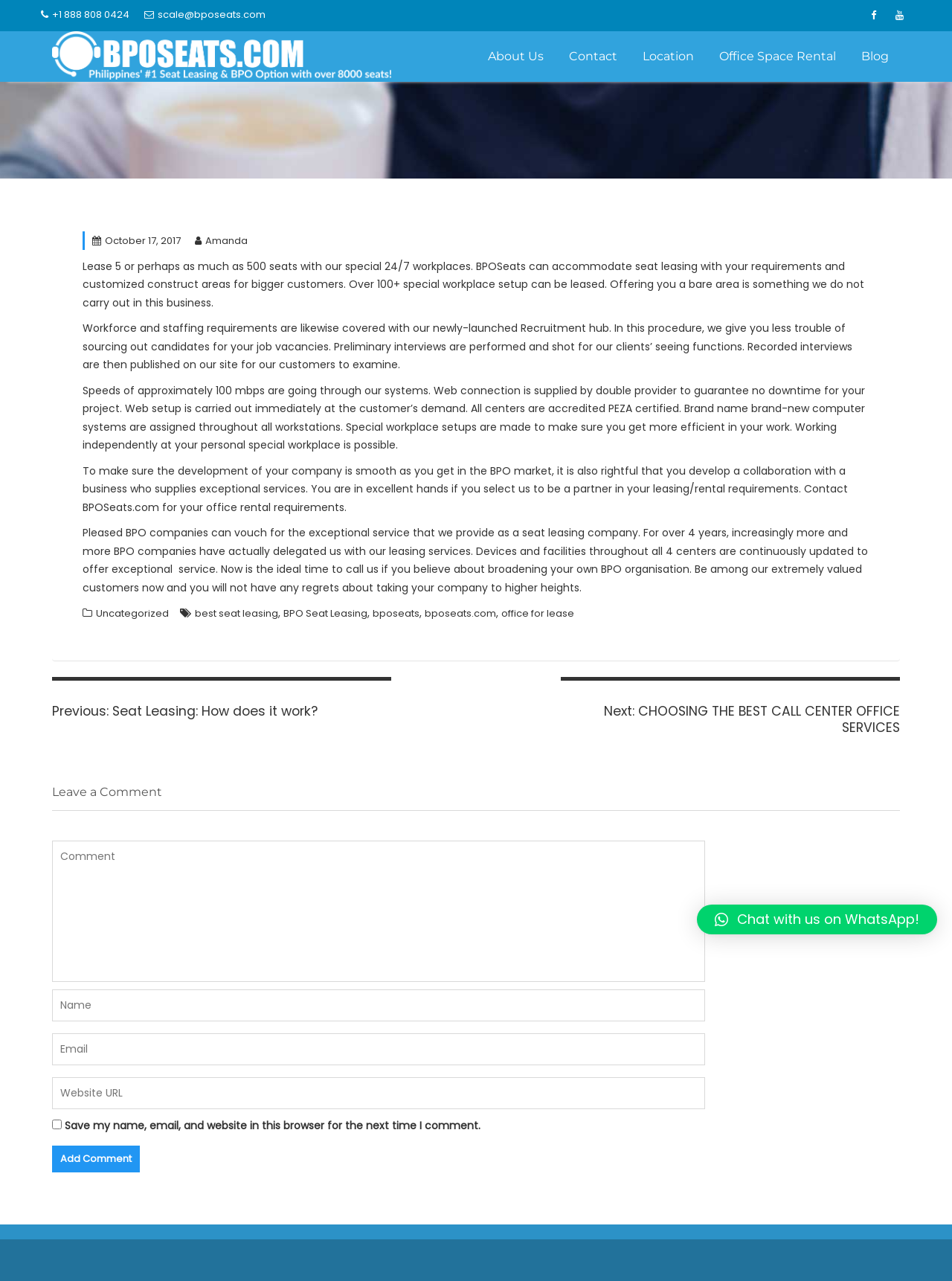Bounding box coordinates are given in the format (top-left x, top-left y, bottom-right x, bottom-right y). All values should be floating point numbers between 0 and 1. Provide the bounding box coordinate for the UI element described as: +1 888 808 0424

[0.043, 0.005, 0.136, 0.018]